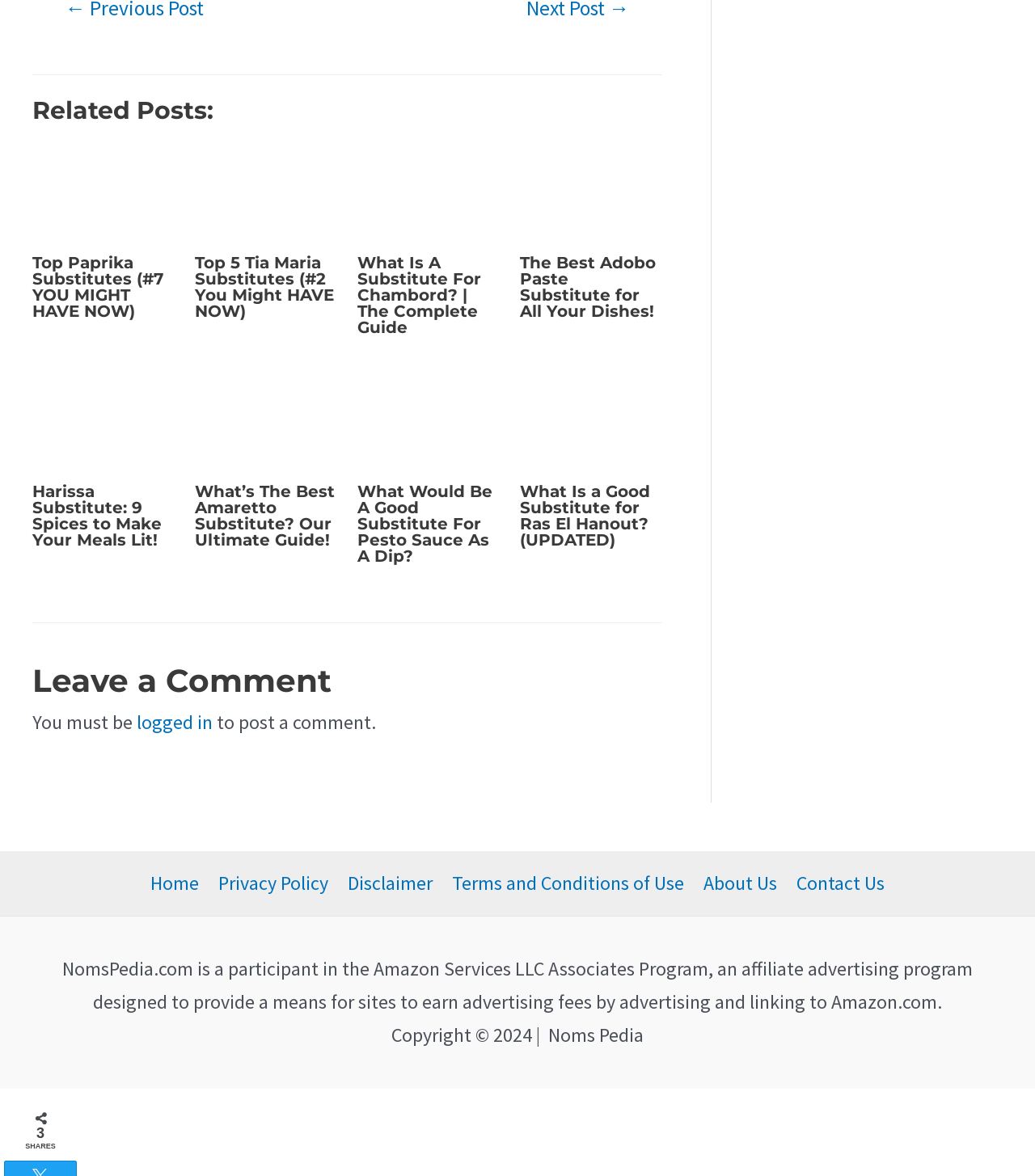Give a one-word or short phrase answer to the question: 
What is the topic of the first article?

Paprika substitutes